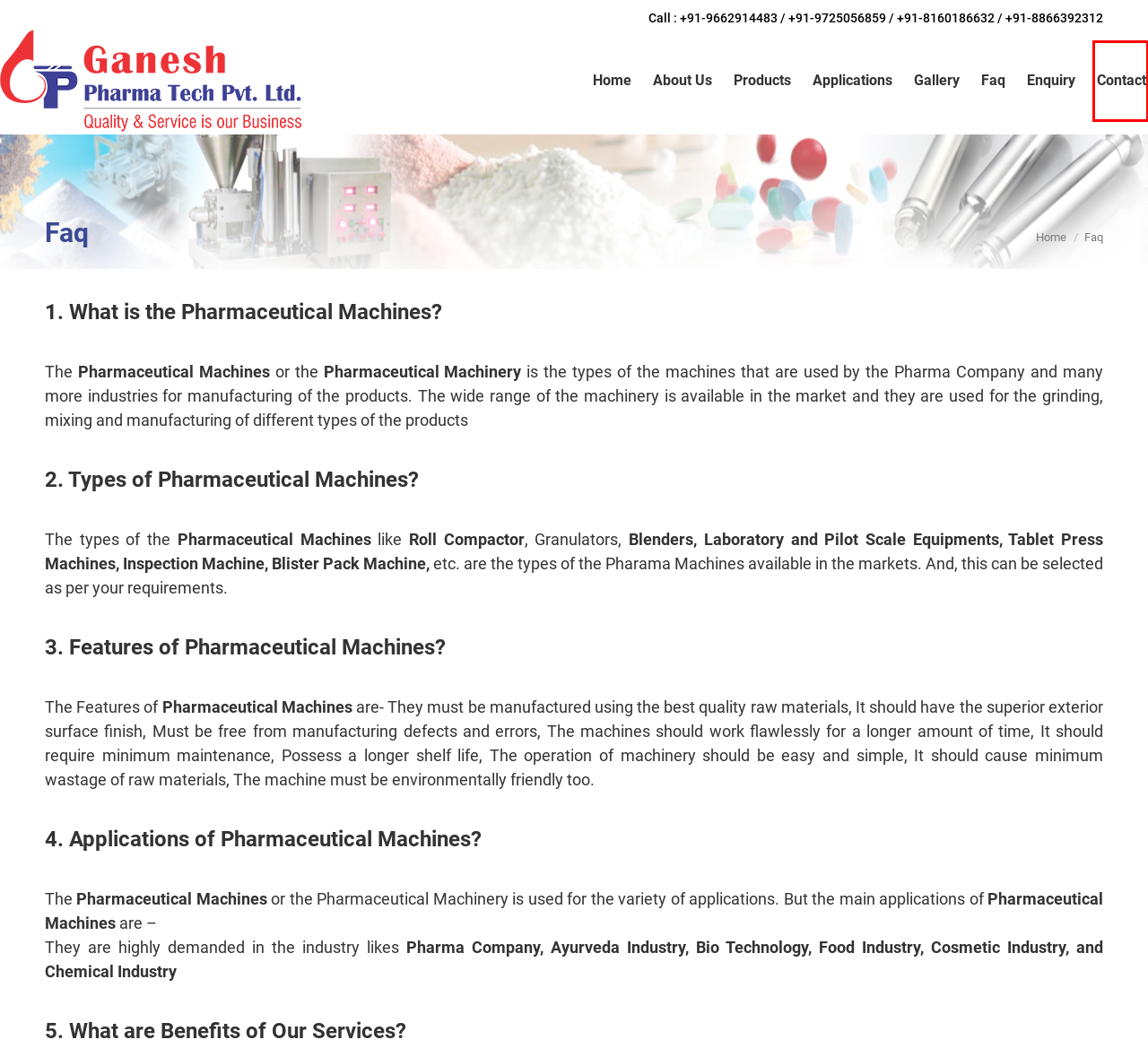Examine the webpage screenshot and identify the UI element enclosed in the red bounding box. Pick the webpage description that most accurately matches the new webpage after clicking the selected element. Here are the candidates:
A. Gallery – Ganesh Pharma Tech
B. #1 Vinayak InfoSoft - SEO Company Ahmedabad, Web Design Company India
C. Applications – Ganesh Pharma Tech
D. Products – Ganesh Pharma Tech
E. About Us – Ganesh Pharma Tech
F. Ganesh Pharma Tech
G. Contact Us – Ganesh Pharma Tech
H. Enquiry – Ganesh Pharma Tech

G